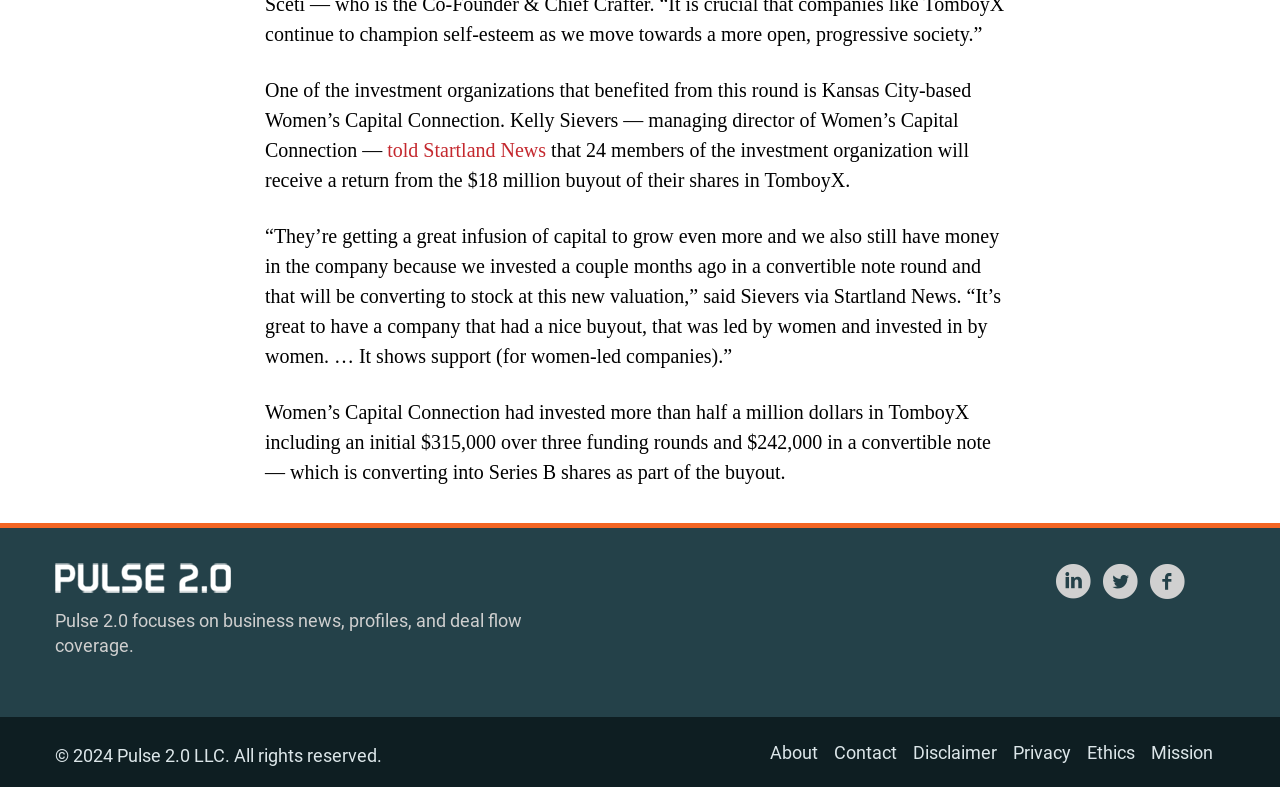Can you pinpoint the bounding box coordinates for the clickable element required for this instruction: "Share on social media"? The coordinates should be four float numbers between 0 and 1, i.e., [left, top, right, bottom].

[0.824, 0.713, 0.858, 0.766]